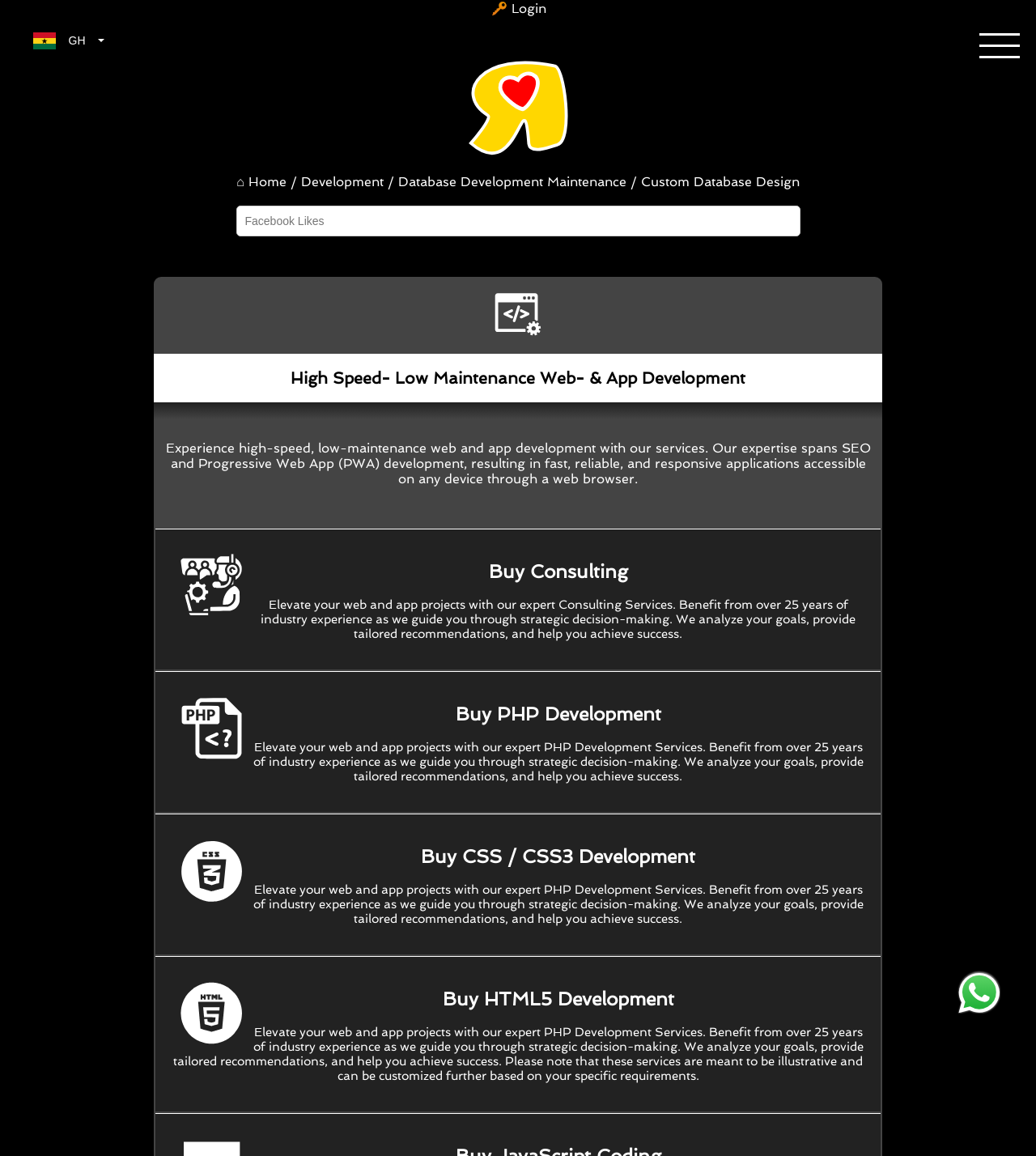Specify the bounding box coordinates of the area to click in order to follow the given instruction: "Select the Ghana flag."

[0.016, 0.021, 0.117, 0.049]